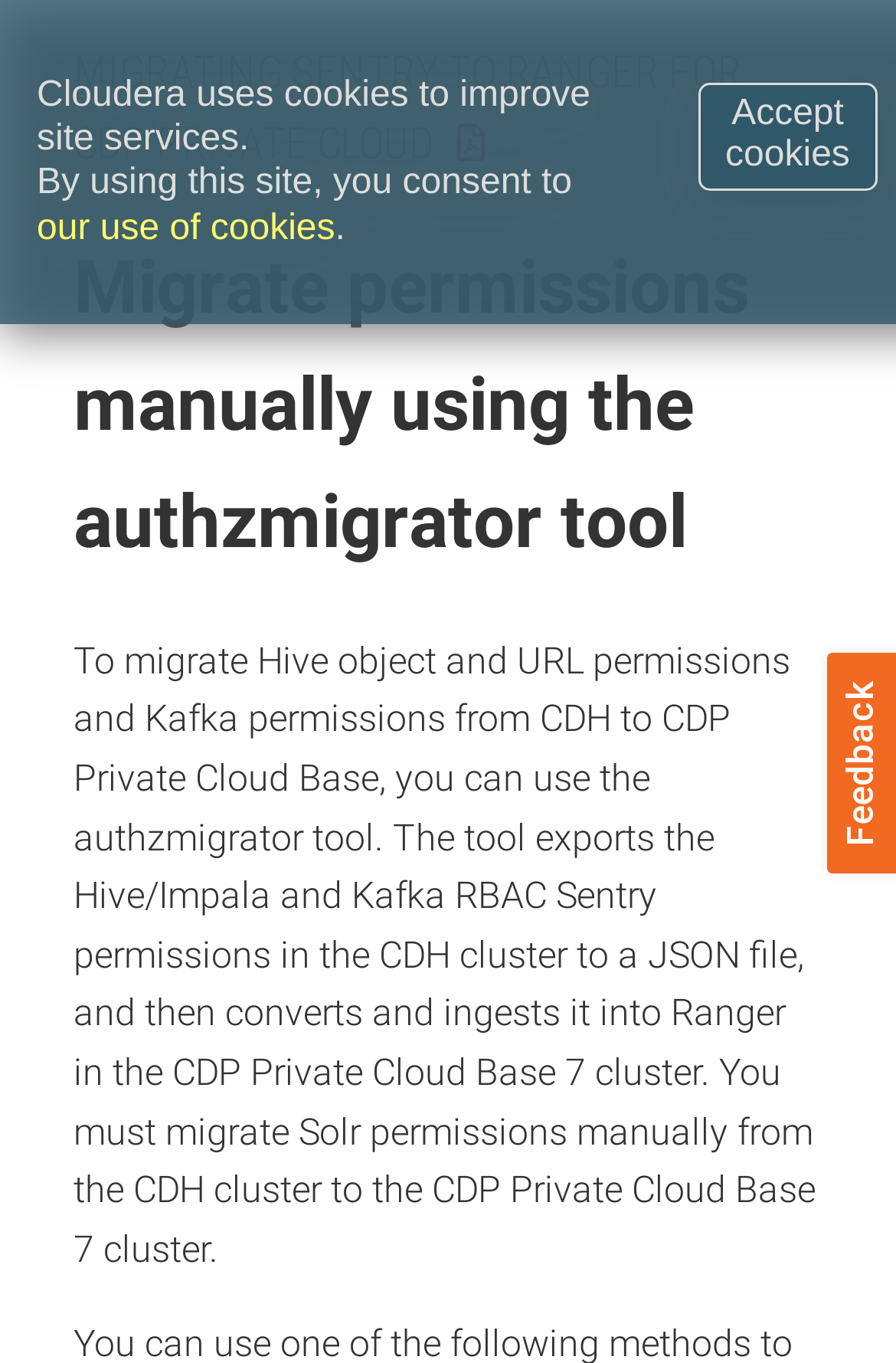What permissions need to be migrated manually?
Could you answer the question in a detailed manner, providing as much information as possible?

The webpage mentions that Solr permissions need to be migrated manually from the CDH cluster to the CDP Private Cloud Base 7 cluster, unlike Hive object and URL permissions which can be migrated using the authzmigrator tool.